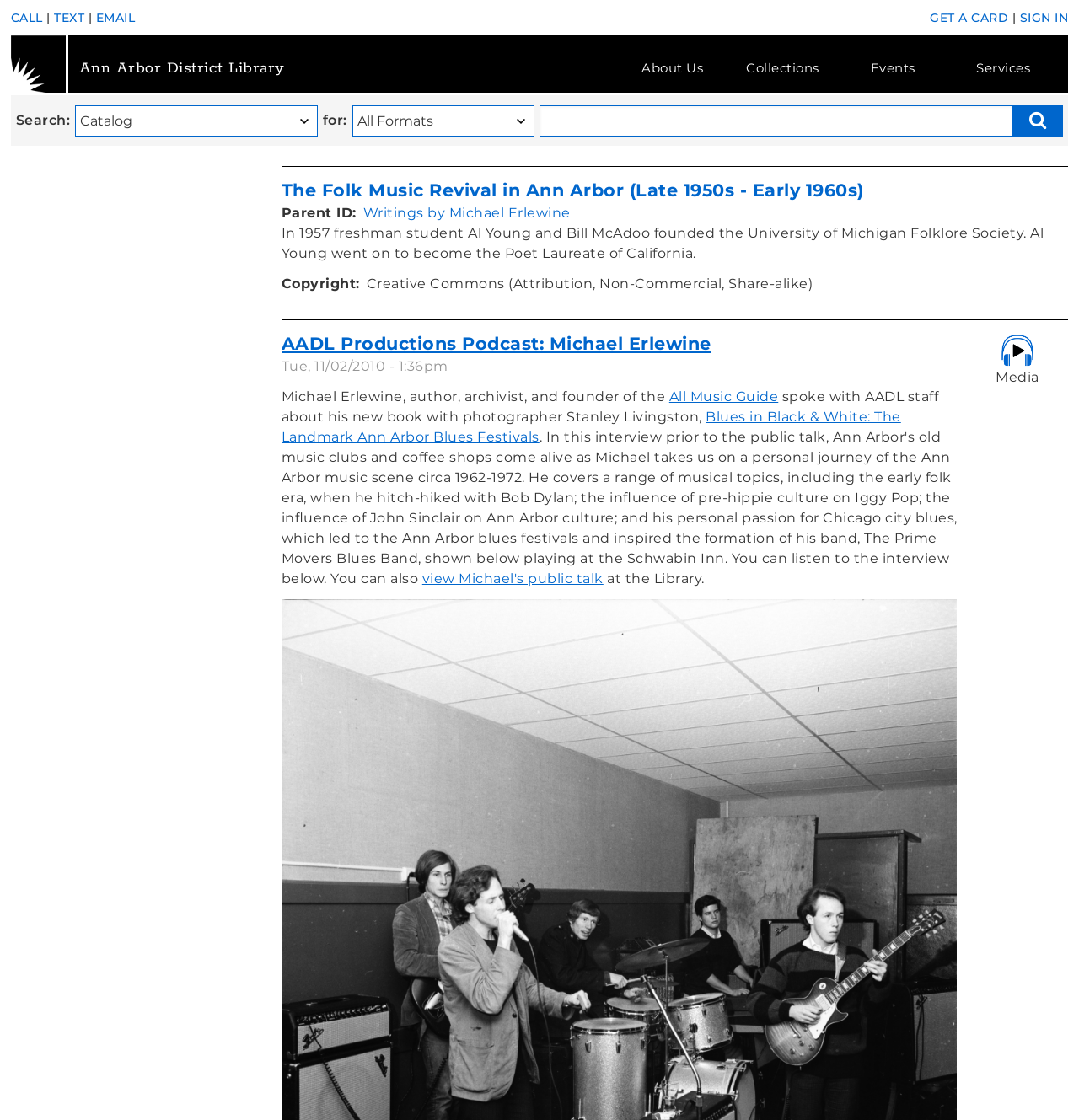Calculate the bounding box coordinates of the UI element given the description: "All Music Guide".

[0.62, 0.347, 0.721, 0.361]